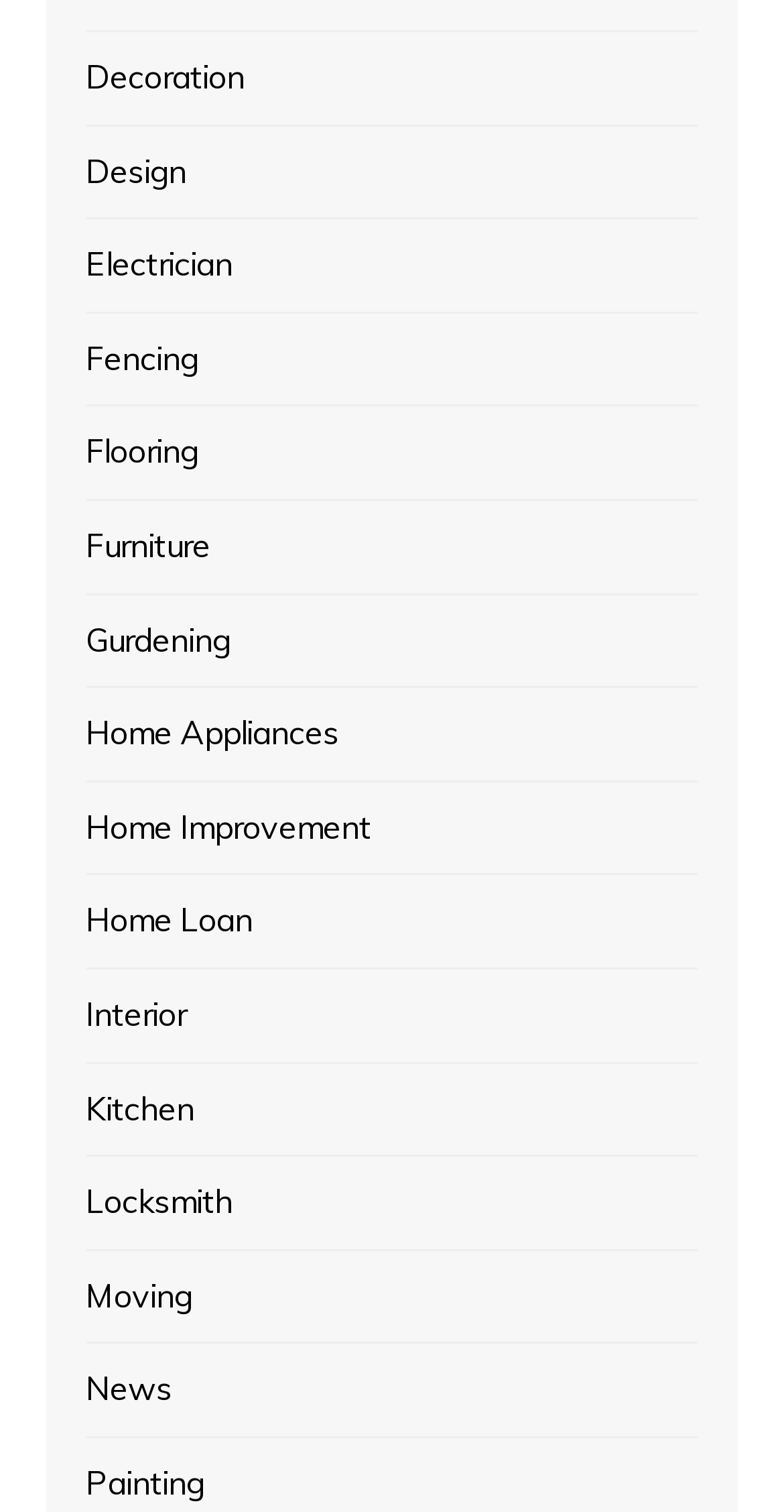Please locate the bounding box coordinates of the element's region that needs to be clicked to follow the instruction: "Read News". The bounding box coordinates should be provided as four float numbers between 0 and 1, i.e., [left, top, right, bottom].

[0.11, 0.902, 0.22, 0.936]